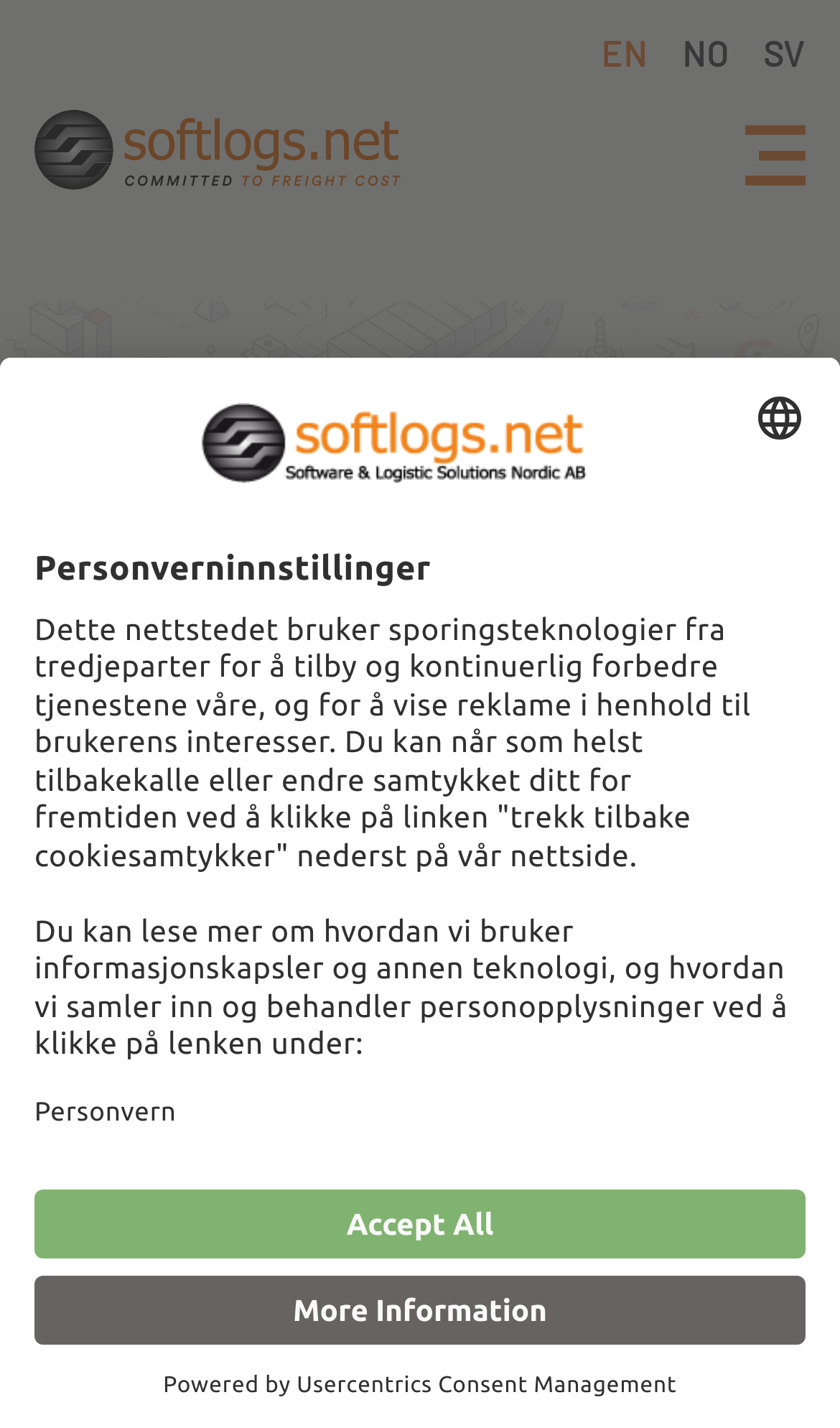Using the webpage screenshot, find the UI element described by parent_node: Personverninnstillinger aria-label="Open Privacy Settings". Provide the bounding box coordinates in the format (top-left x, top-left y, bottom-right x, bottom-right y), ensuring all values are floating point numbers between 0 and 1.

[0.0, 0.899, 0.113, 0.966]